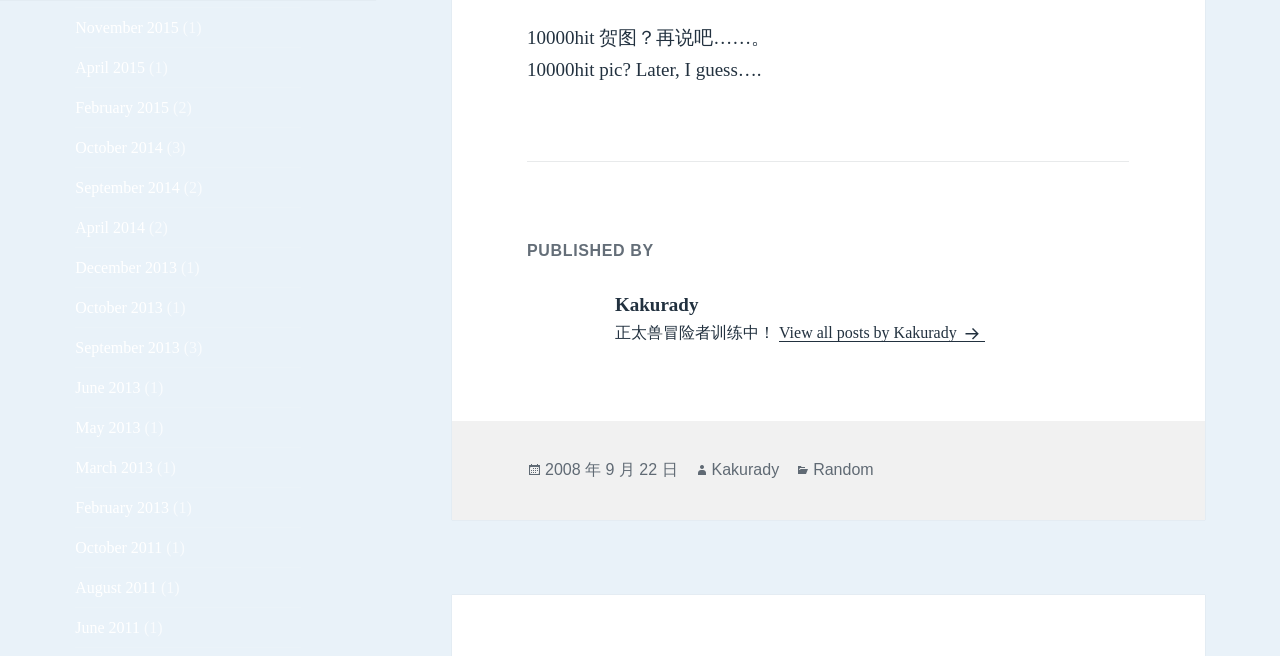Answer the question below in one word or phrase:
What is the date of the post?

2008 年 9 月 22 日